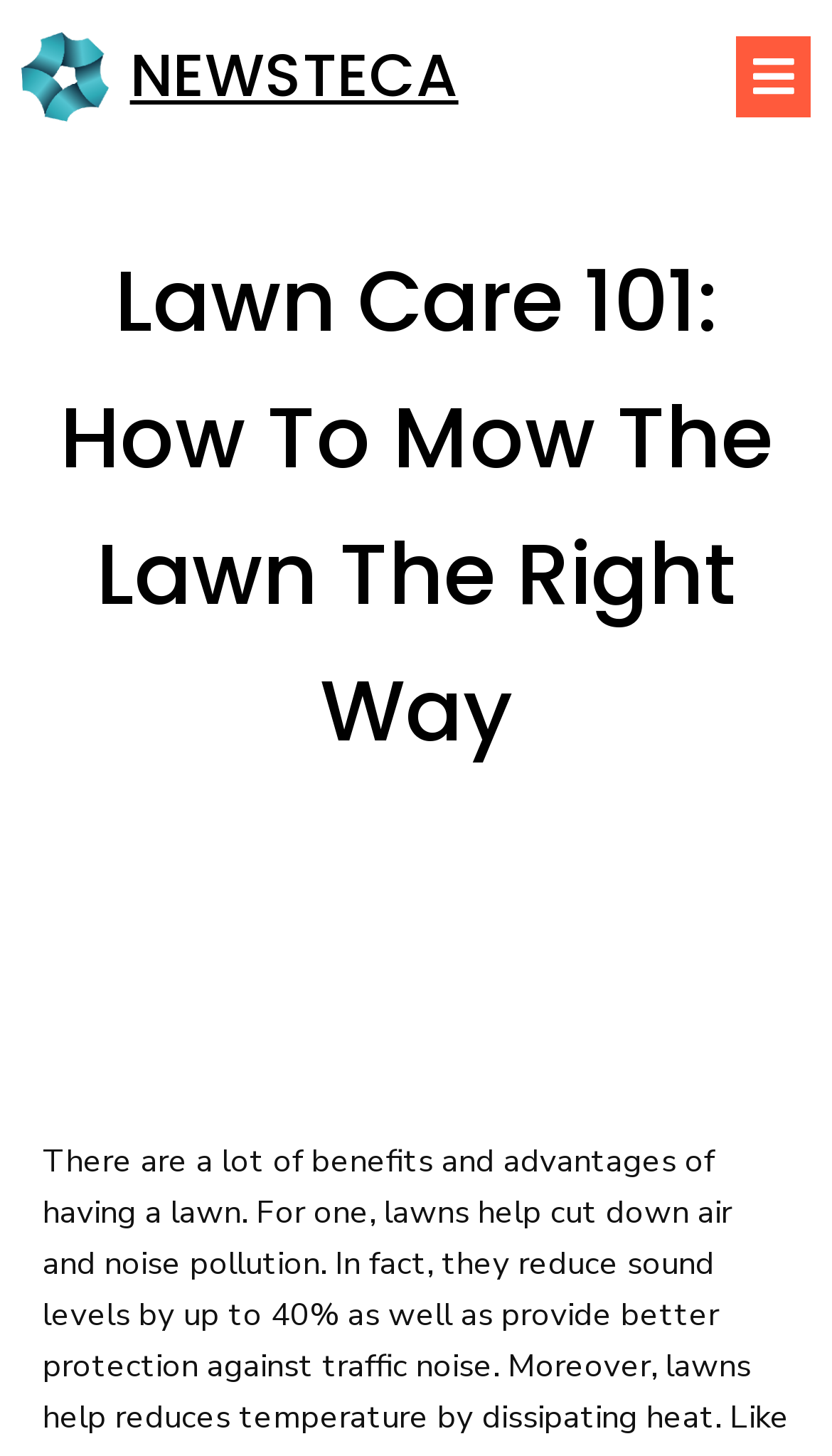Based on the description "NEWSTECA", find the bounding box of the specified UI element.

[0.026, 0.022, 0.774, 0.083]